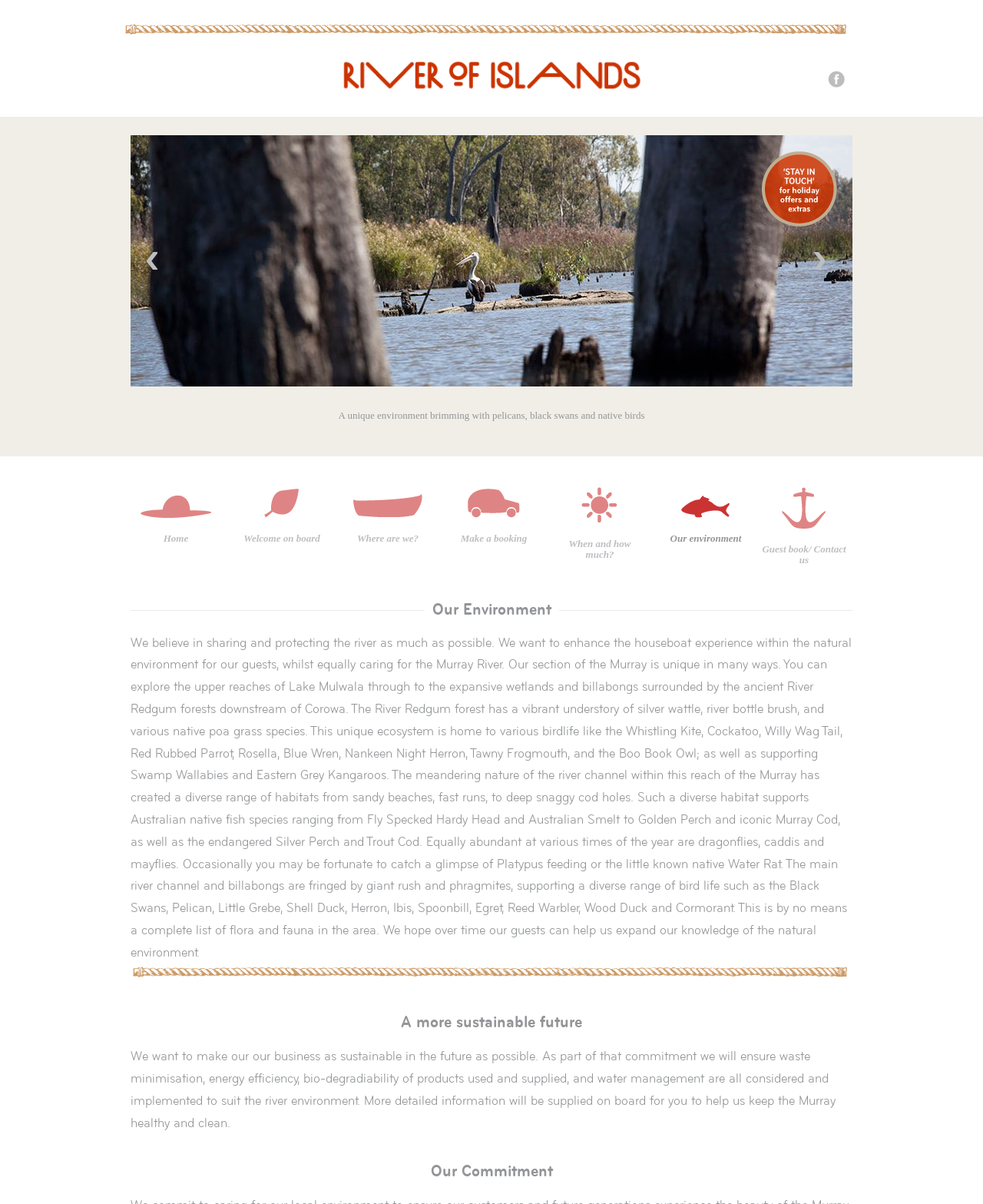Provide your answer in a single word or phrase: 
What type of fish species are found in the Murray River?

Murray Cod